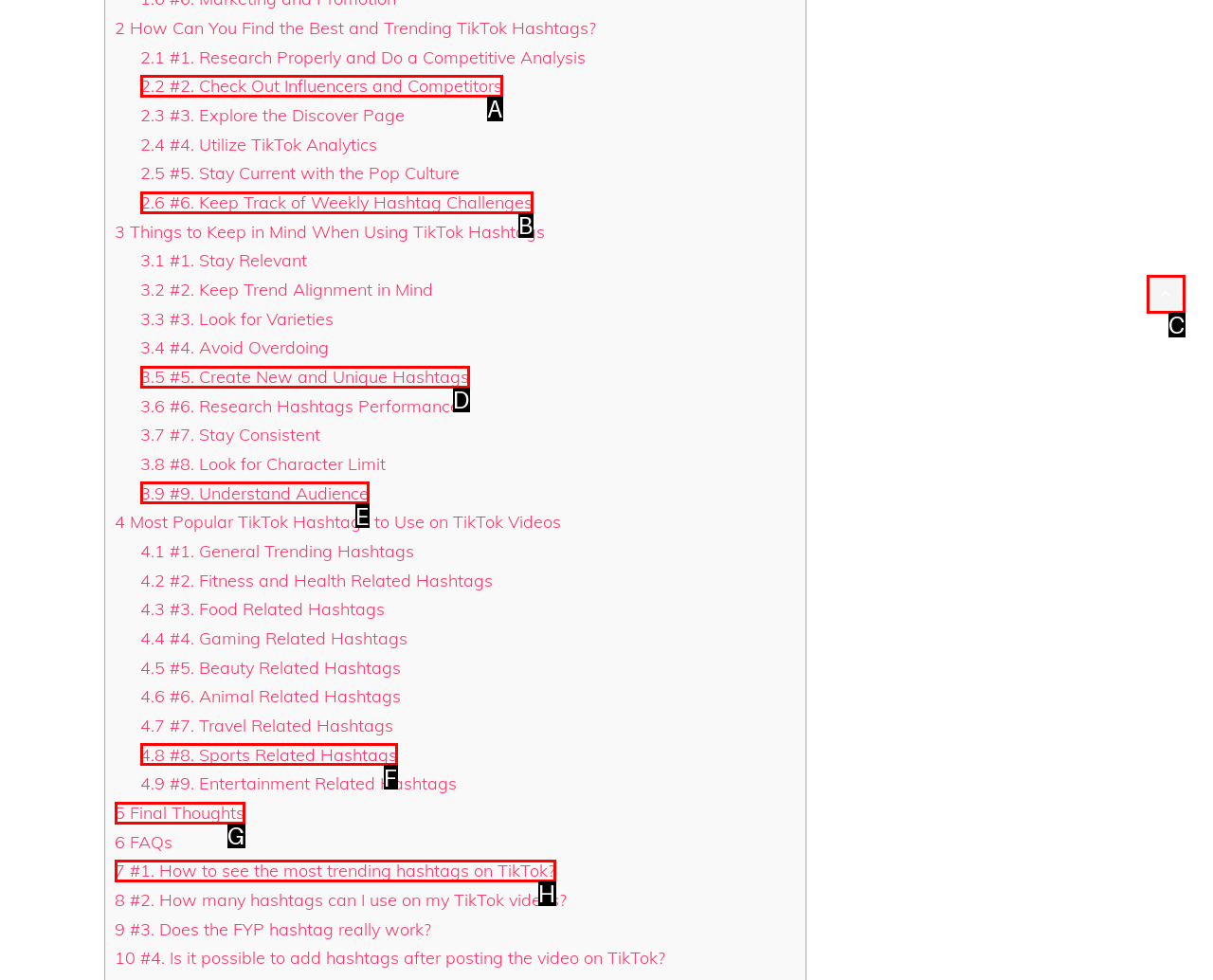From the options presented, which lettered element matches this description: 5 Final Thoughts
Reply solely with the letter of the matching option.

G